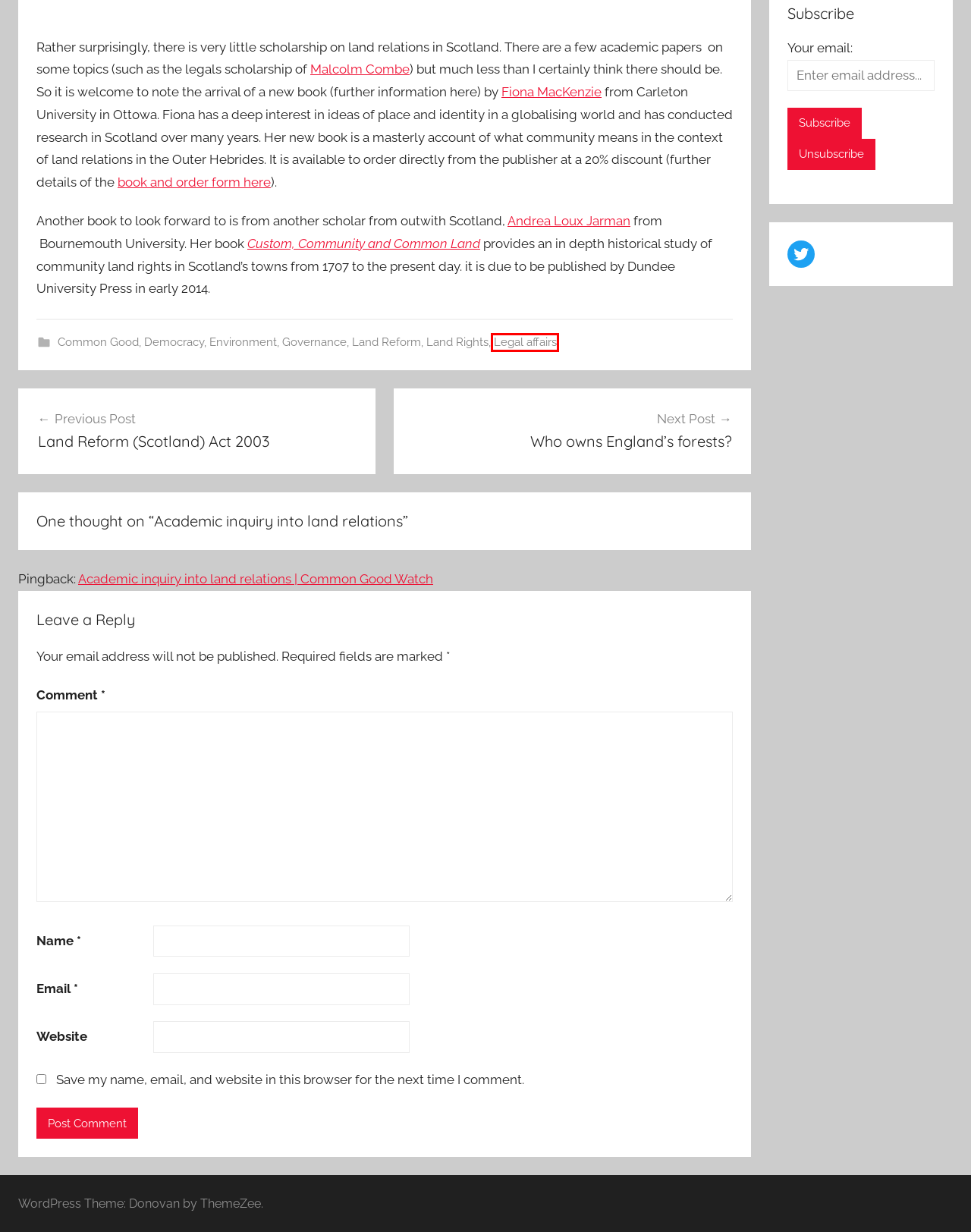You are given a screenshot of a webpage with a red rectangle bounding box around a UI element. Select the webpage description that best matches the new webpage after clicking the element in the bounding box. Here are the candidates:
A. Environment - Land Matters
B. Land Rights - Land Matters
C. Land Reform - Land Matters
D. Governance - Land Matters
E. Legal affairs - Land Matters
F. Dr Andrea Jarman - Bournemouth University Staff Profile Pages
G. Who owns England’s forests? - Land Matters
H. Democracy - Land Matters

E